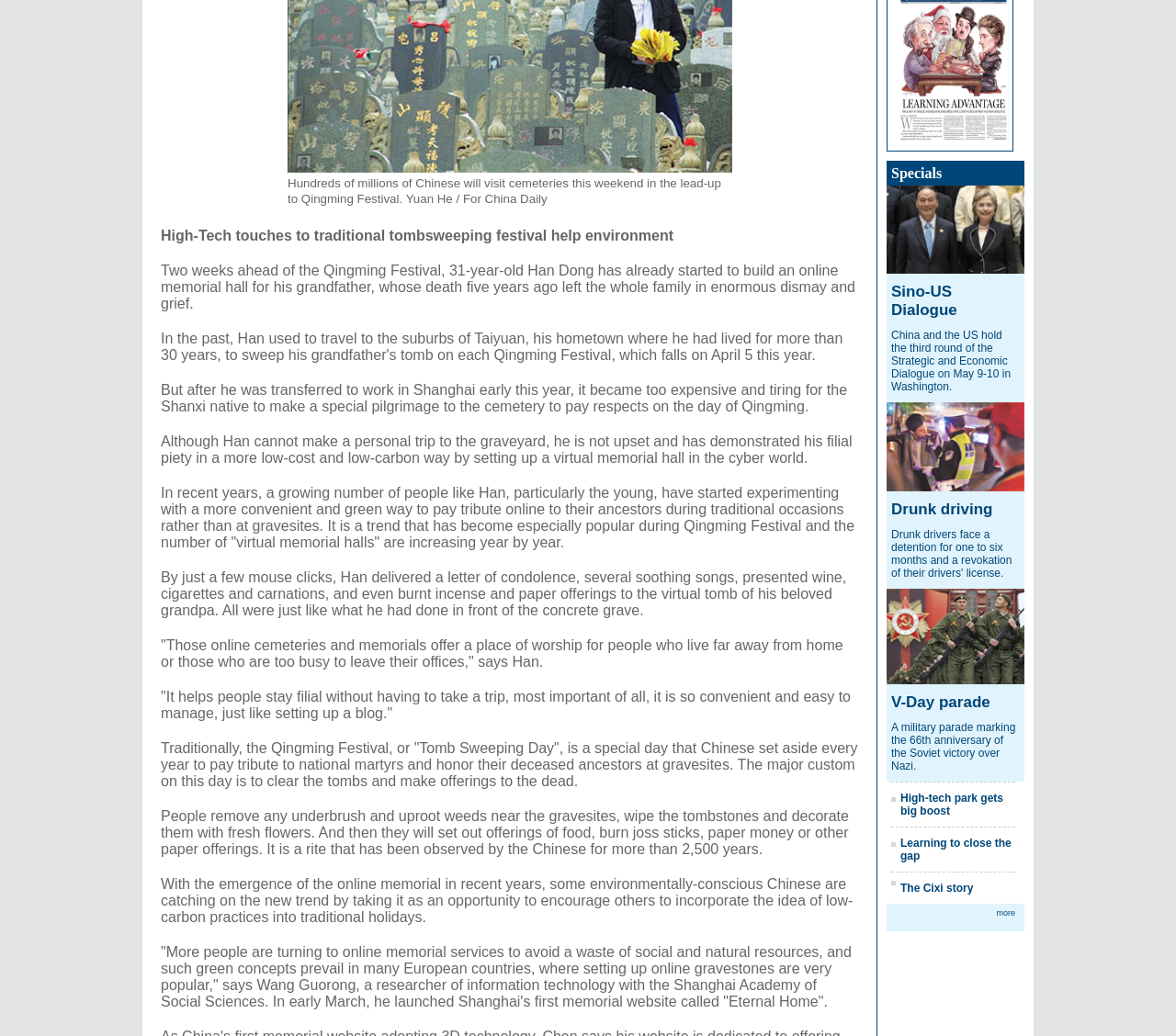Extract the bounding box coordinates of the UI element described by: "V-Day parade". The coordinates should include four float numbers ranging from 0 to 1, e.g., [left, top, right, bottom].

[0.758, 0.669, 0.842, 0.686]